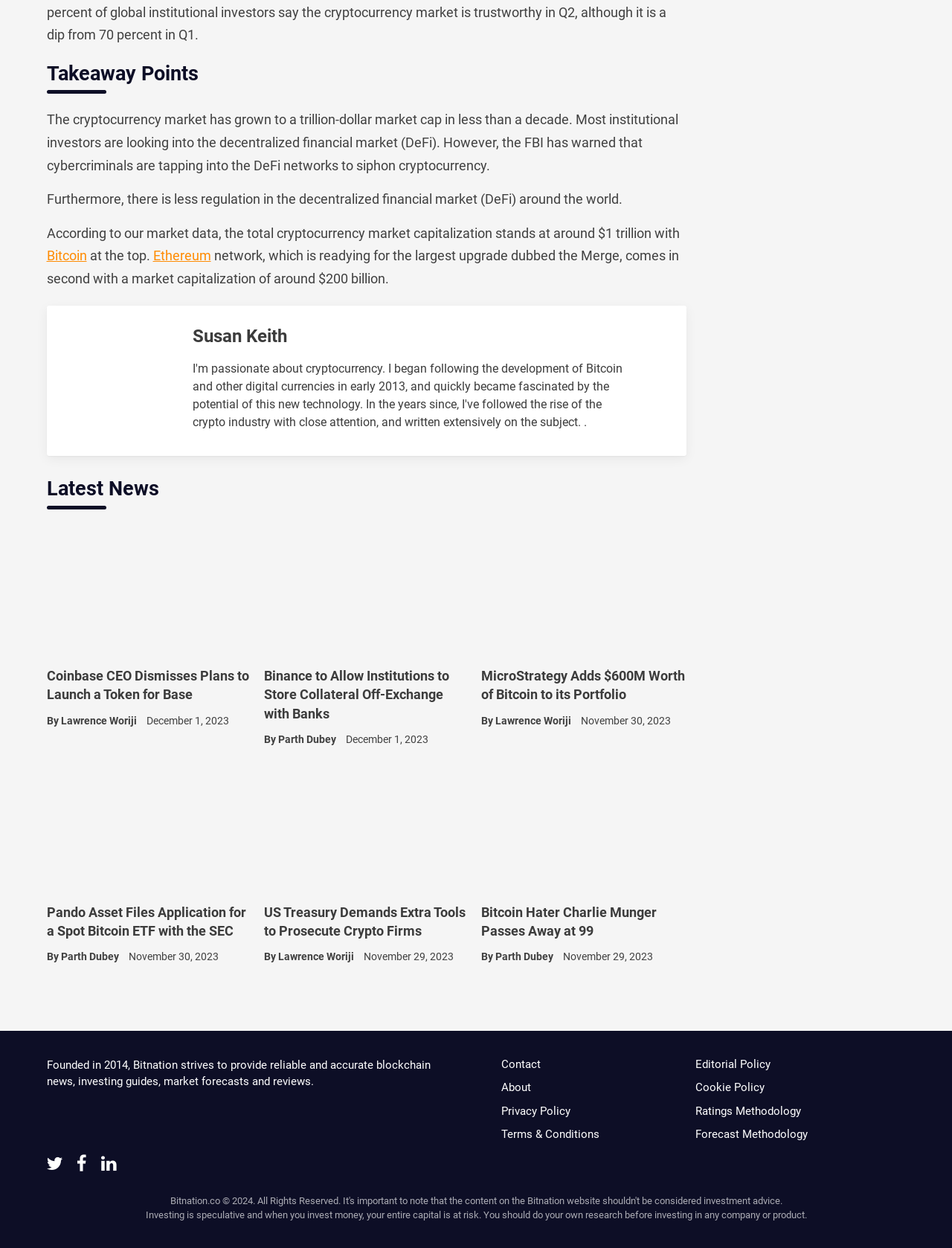Please determine the bounding box coordinates, formatted as (top-left x, top-left y, bottom-right x, bottom-right y), with all values as floating point numbers between 0 and 1. Identify the bounding box of the region described as: Cookie Policy

[0.73, 0.866, 0.803, 0.877]